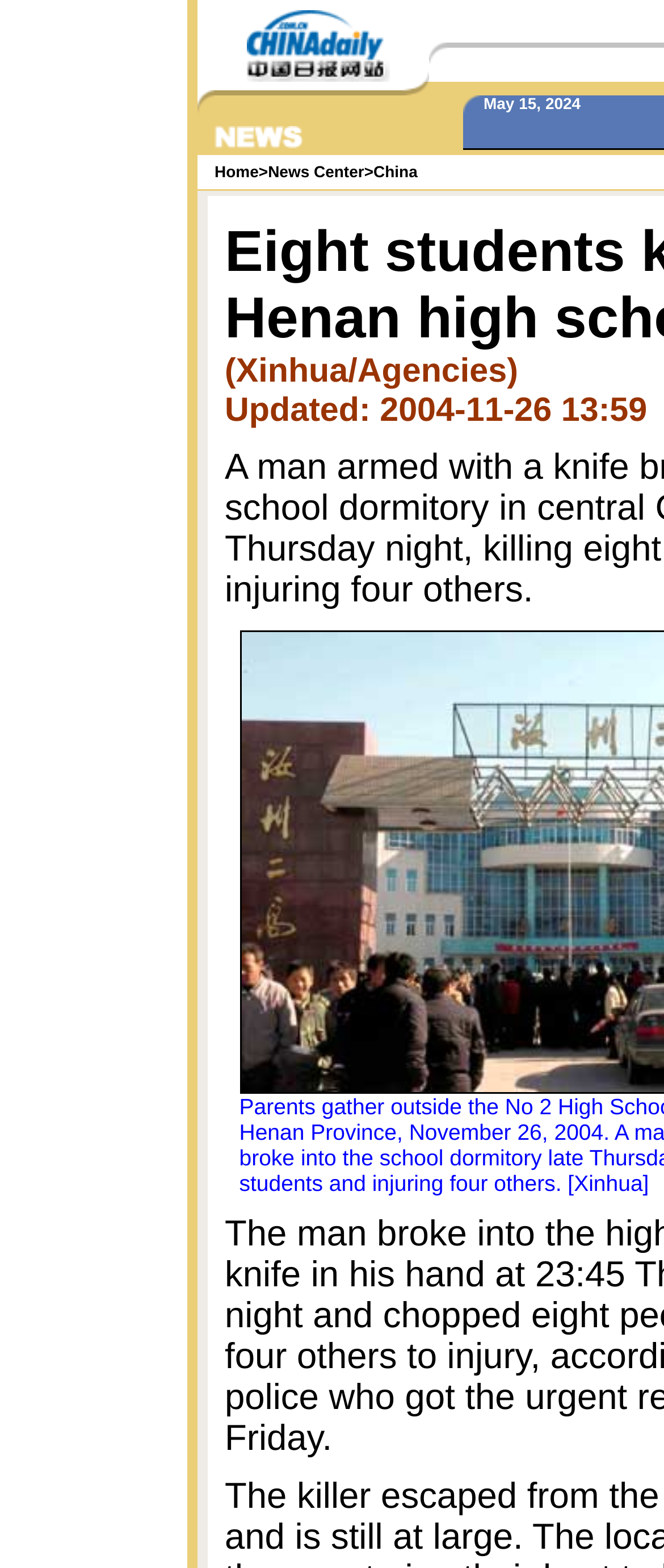For the element described, predict the bounding box coordinates as (top-left x, top-left y, bottom-right x, bottom-right y). All values should be between 0 and 1. Element description: News Center

[0.404, 0.104, 0.548, 0.115]